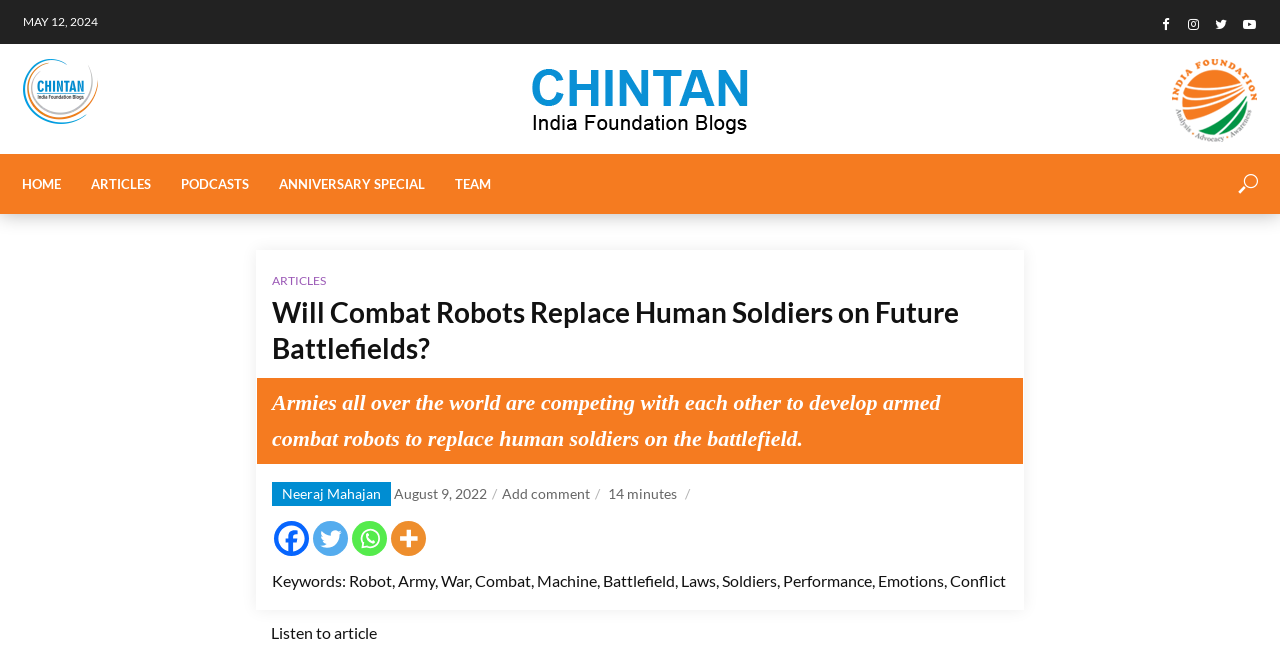Can you find and generate the webpage's heading?

Will Combat Robots Replace Human Soldiers on Future Battlefields?